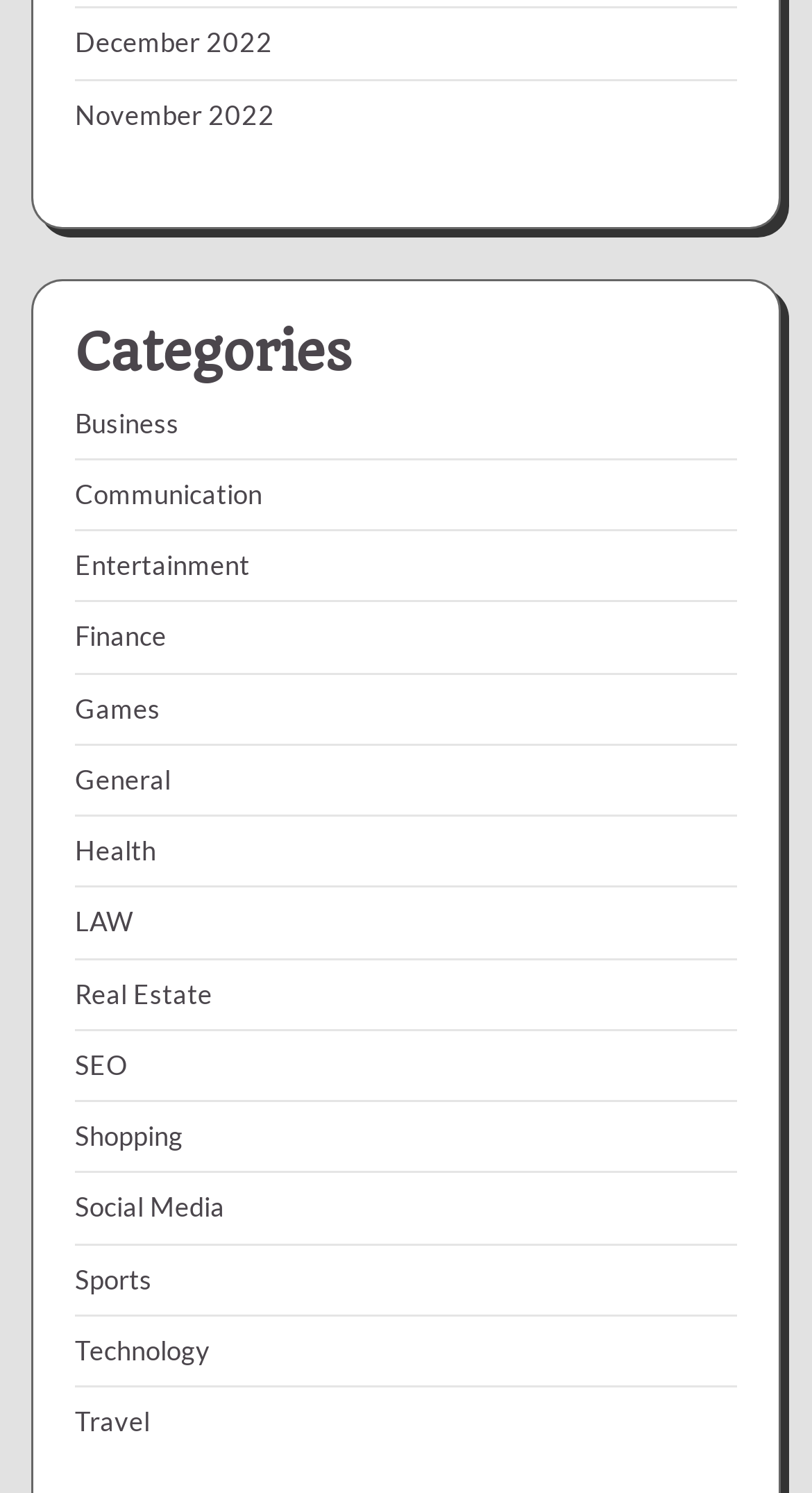Is 'Real Estate' a category? Please answer the question using a single word or phrase based on the image.

Yes